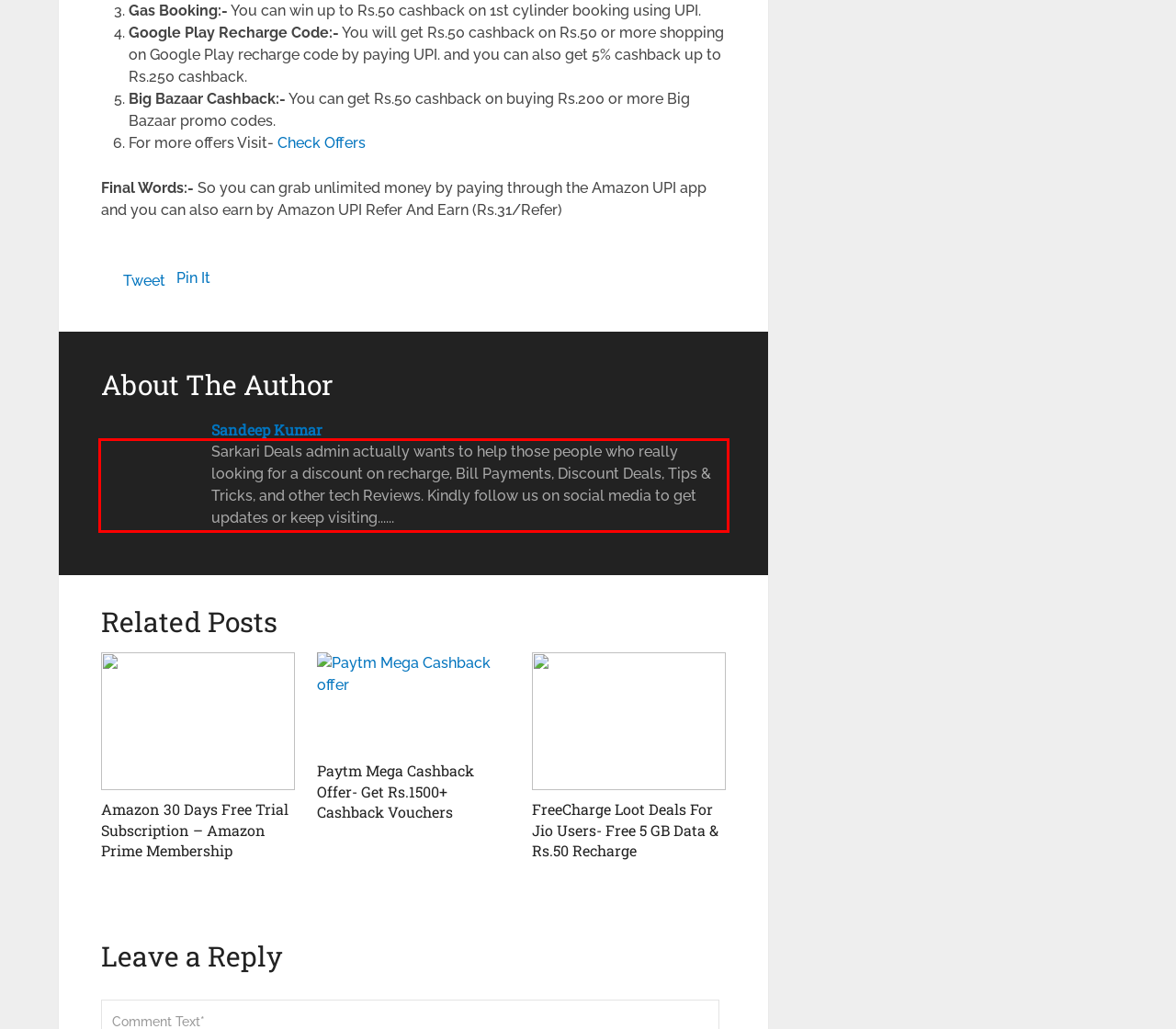The screenshot provided shows a webpage with a red bounding box. Apply OCR to the text within this red bounding box and provide the extracted content.

Sarkari Deals admin actually wants to help those people who really looking for a discount on recharge, Bill Payments, Discount Deals, Tips & Tricks, and other tech Reviews. Kindly follow us on social media to get updates or keep visiting......